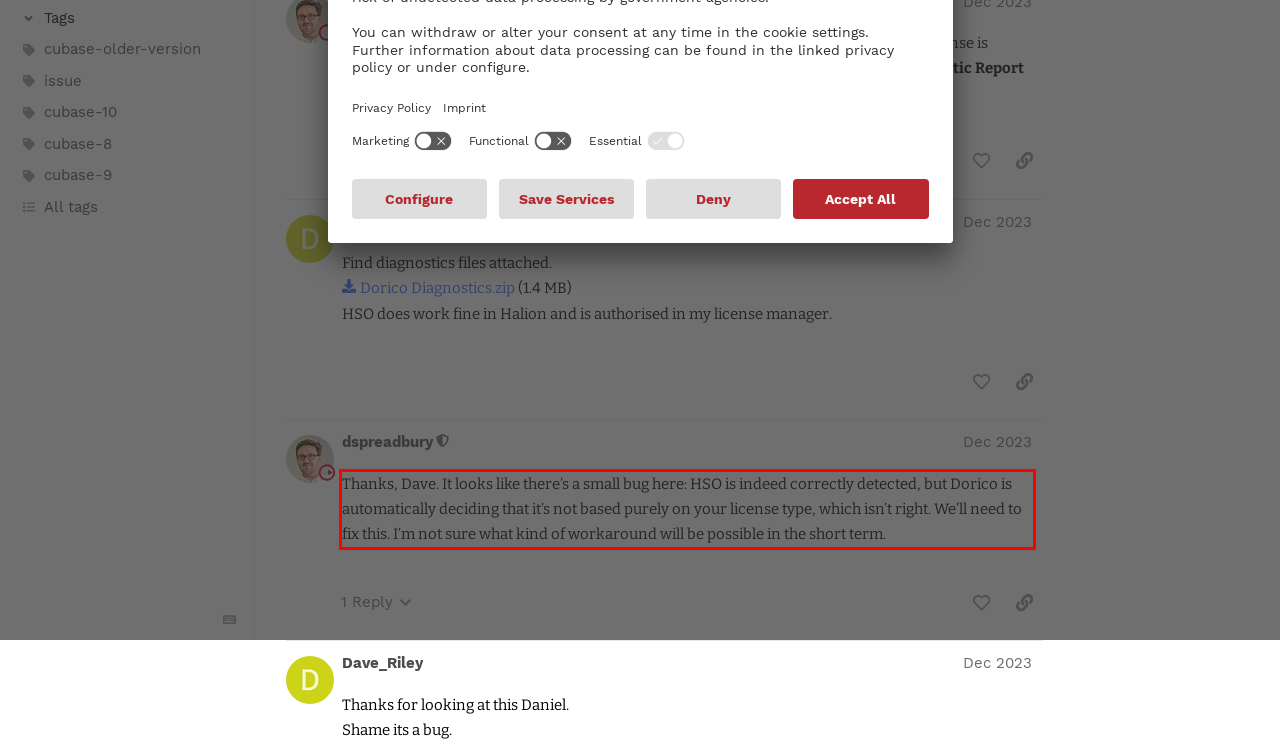Using the provided webpage screenshot, identify and read the text within the red rectangle bounding box.

Thanks, Dave. It looks like there’s a small bug here: HSO is indeed correctly detected, but Dorico is automatically deciding that it’s not based purely on your license type, which isn’t right. We’ll need to fix this. I’m not sure what kind of workaround will be possible in the short term.